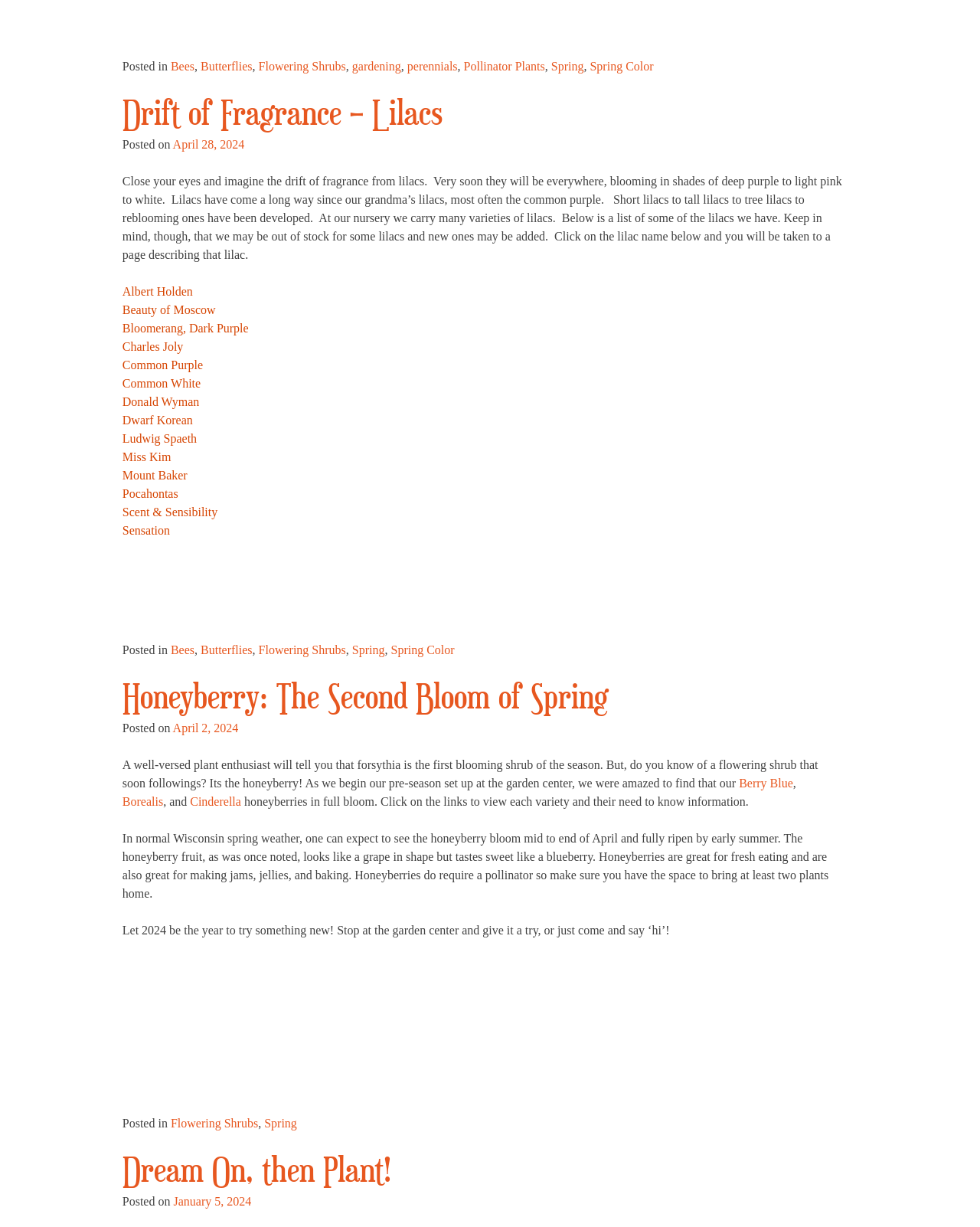Bounding box coordinates are specified in the format (top-left x, top-left y, bottom-right x, bottom-right y). All values are floating point numbers bounded between 0 and 1. Please provide the bounding box coordinate of the region this sentence describes: Scent & Sensibility

[0.125, 0.412, 0.222, 0.423]